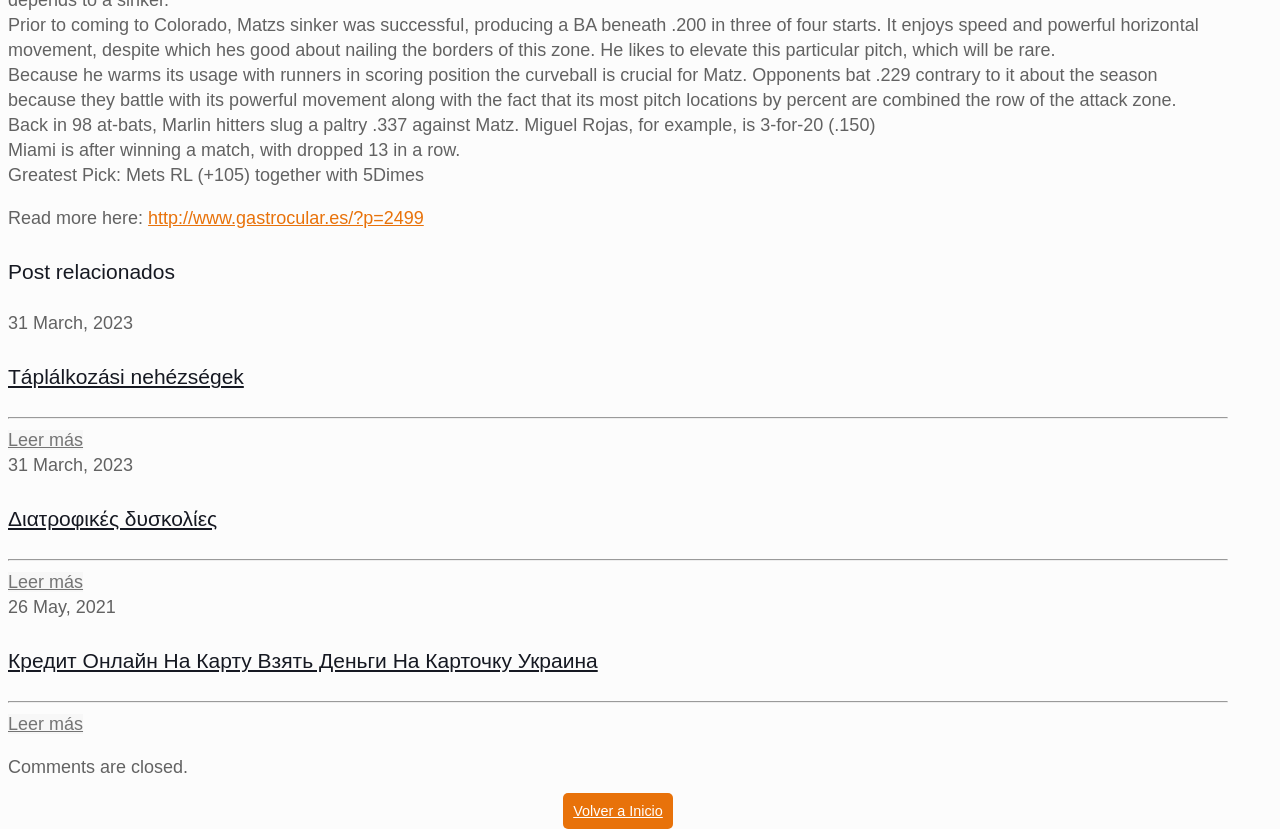Please give a short response to the question using one word or a phrase:
How many related posts are listed at the bottom?

3